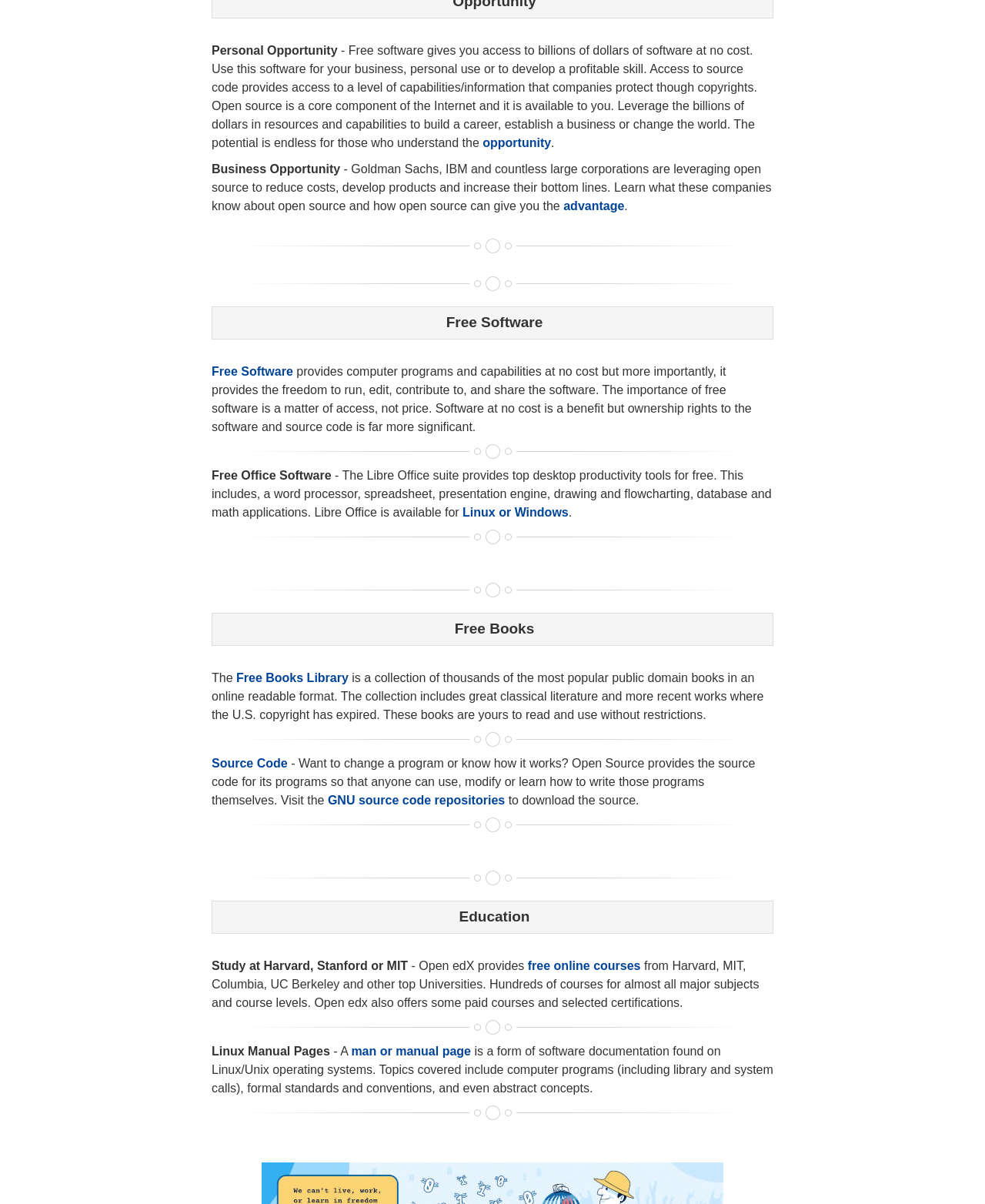Find and specify the bounding box coordinates that correspond to the clickable region for the instruction: "Visit the 'Free Books Library'".

[0.24, 0.558, 0.354, 0.568]